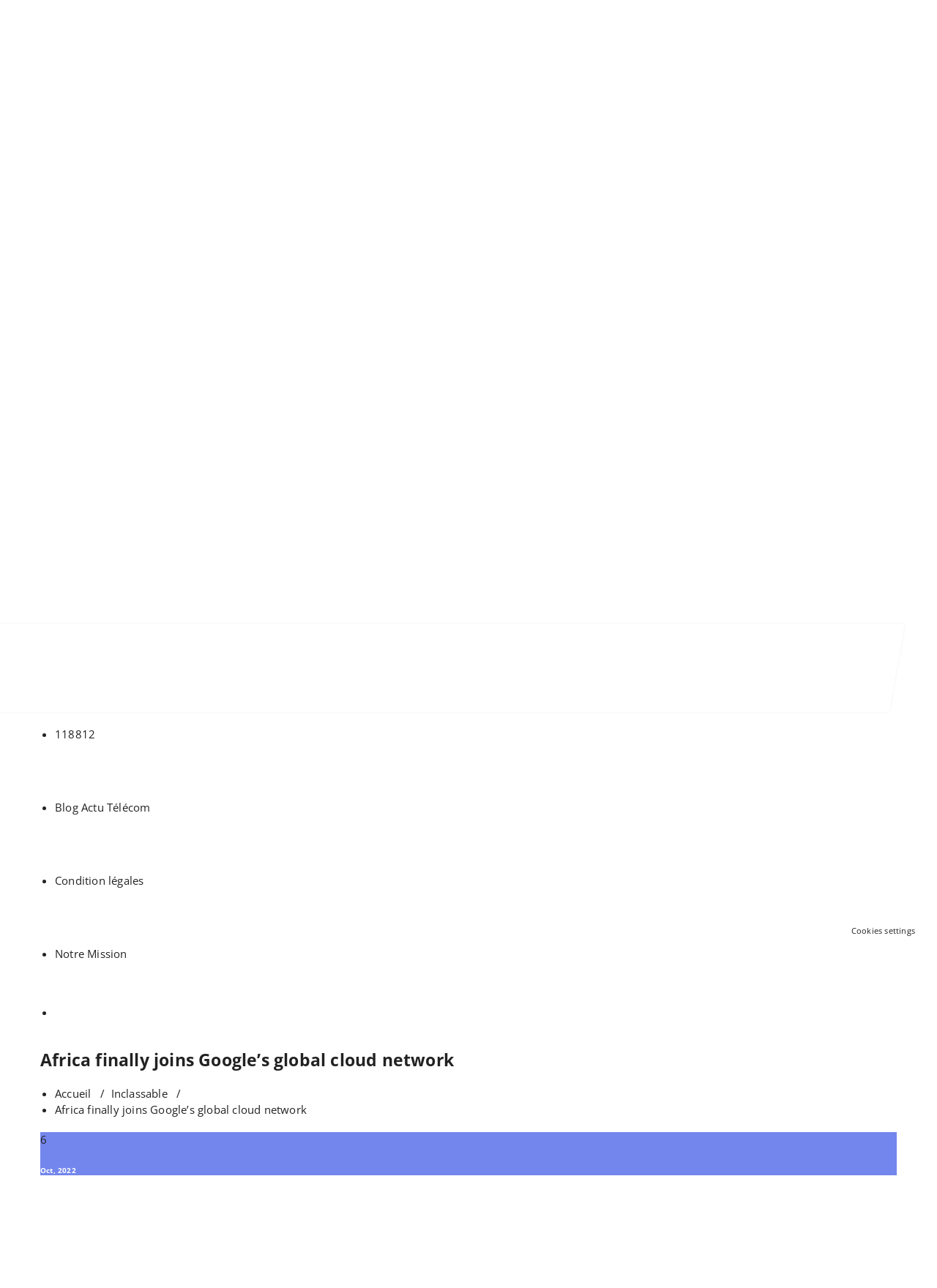Describe the webpage in detail, including text, images, and layout.

The webpage is an article about Africa joining Google's global cloud network. At the top, there is a large image with a link to "118812" that spans the entire width of the page. Below this image, there is a smaller image with the same link, positioned on the left side of the page.

To the right of the smaller image, there is a block of text that reads "RENSEIGNEMENTS TELEPHONIQUES, ANNUAIRE TELEPHONIQUE UNIVERSEL". Below this text, there is a list of links, each preceded by a bullet point. The links are to "118812", "Blog Actu Télécom", "Condition légales", "Notre Mission", and "Accueil".

The main article title, "Africa finally joins Google’s global cloud network", is a heading that spans most of the page width. Below the title, there is another list of links, again each preceded by a bullet point. The links are to "Accueil", "Inclassable", and the article title itself.

Further down, there is a subheading that reads "Oct, 2022", indicating the publication date of the article. To the right of the subheading, there is a small text that reads "6", likely indicating the number of comments or views.

At the bottom of the page, there is a small text that reads "Cookies settings", positioned on the right side of the page.